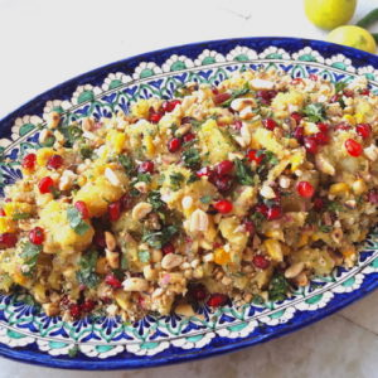Identify and describe all the elements present in the image.

This vibrant dish features a colorful mix of ingredients, beautifully arranged on a traditional blue and white patterned platter. The main components include a blend of grains, possibly quinoa or couscous, interspersed with chunks of sweet fruit, fresh herbs, and garnished with pomegranate seeds that add a burst of color and flavor. The dish is likely inspired by Middle Eastern or Mediterranean cuisine, reflecting a balance of textures and tastes. Surrounding the platter are fresh limes, suggesting a zesty accompaniment to the dish. This visually appealing creation is perfect for a festive gathering or a healthy meal option, highlighting the beauty of fresh, colorful ingredients.